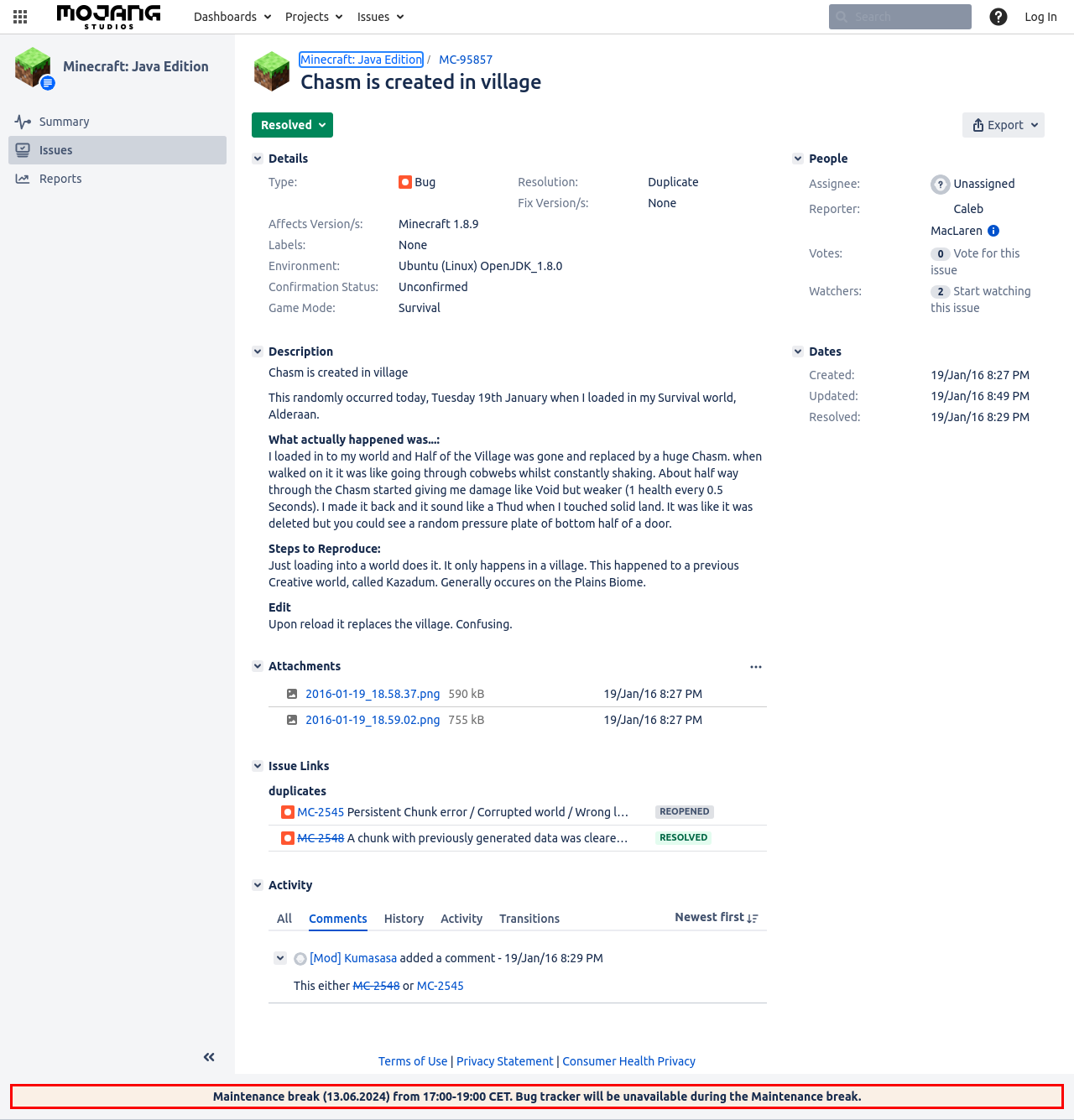Highlight the bounding box coordinates of the element you need to click to perform the following instruction: "Collapse sidebar."

[0.178, 0.933, 0.211, 0.955]